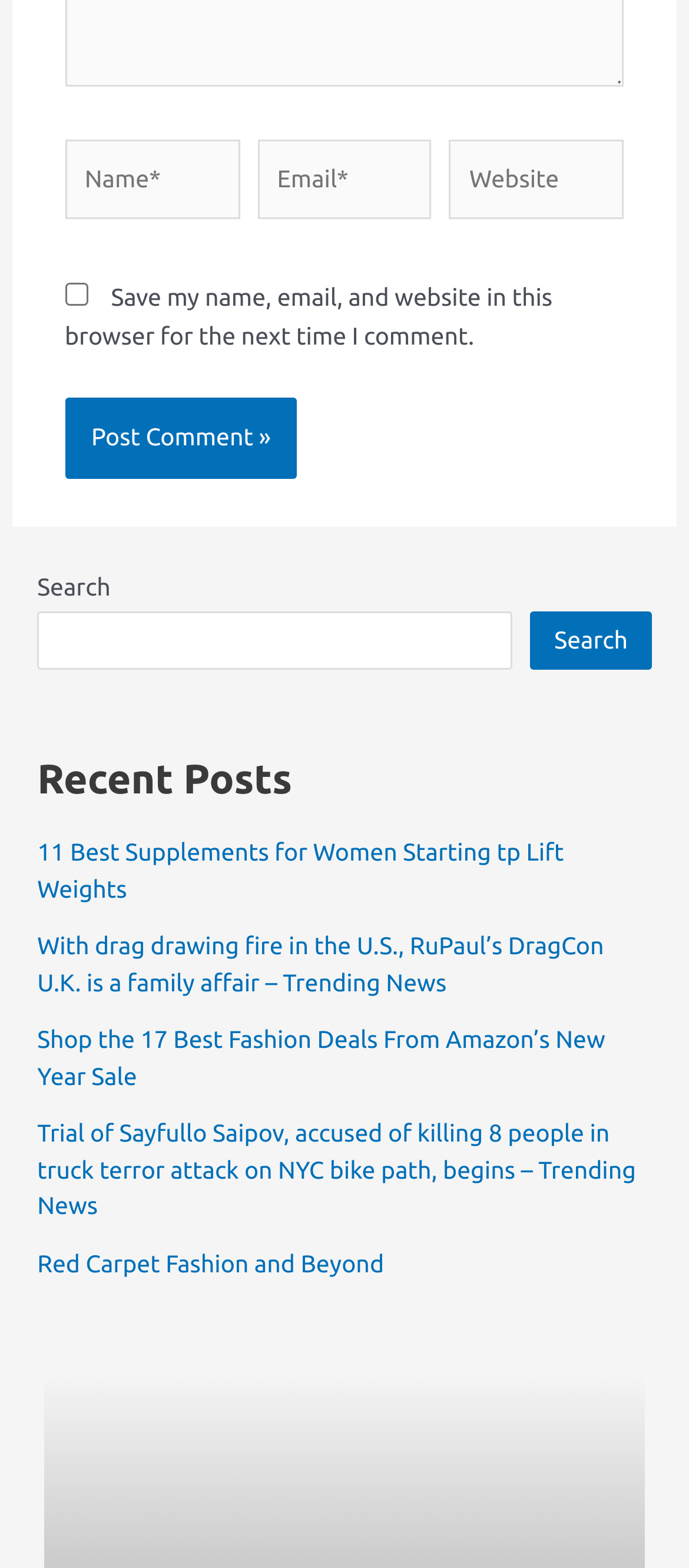Respond with a single word or phrase:
What is the purpose of the search box?

Search the website